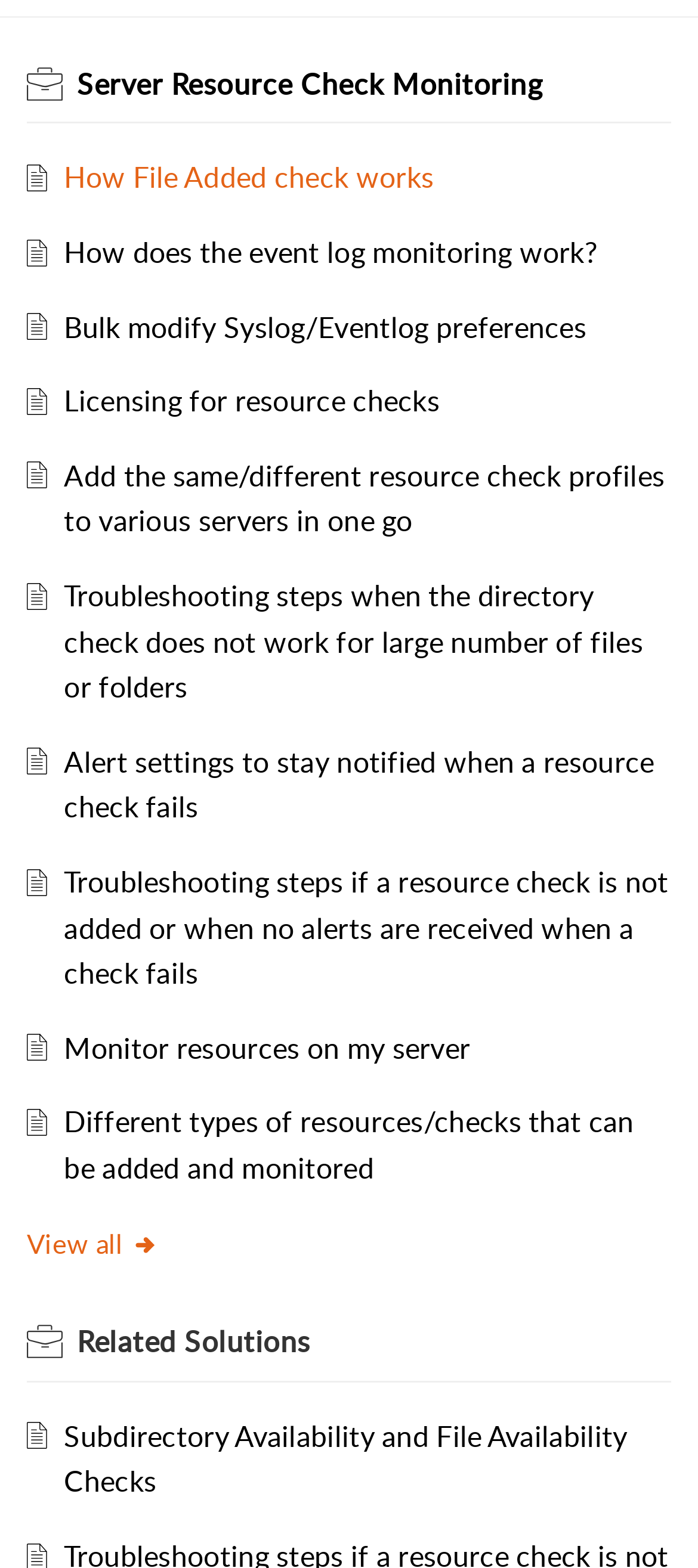Please specify the bounding box coordinates of the clickable section necessary to execute the following command: "Learn how File Added check works".

[0.092, 0.101, 0.622, 0.126]